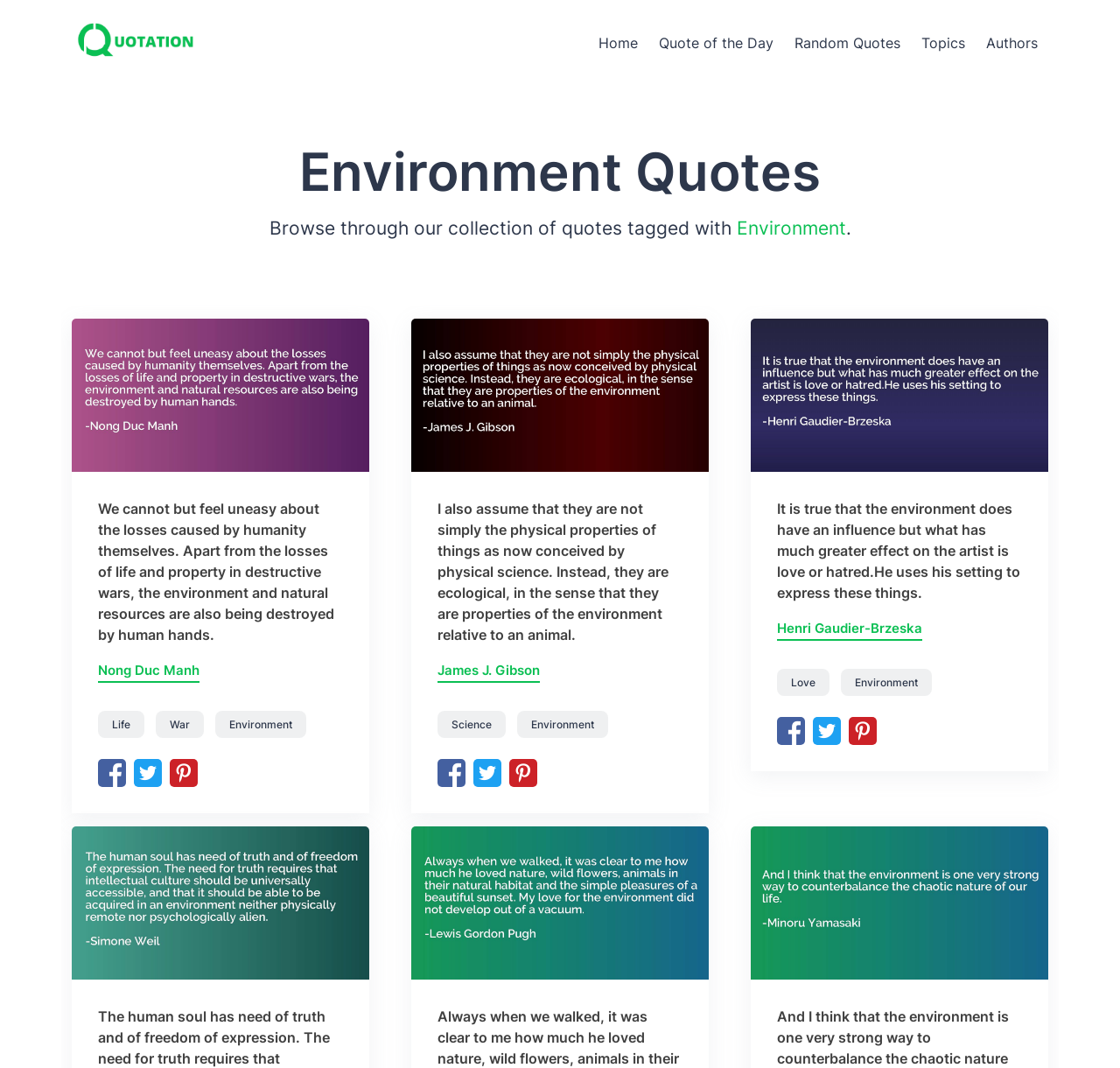Locate the bounding box coordinates of the segment that needs to be clicked to meet this instruction: "Browse quotes tagged with 'Environment'".

[0.064, 0.3, 0.33, 0.316]